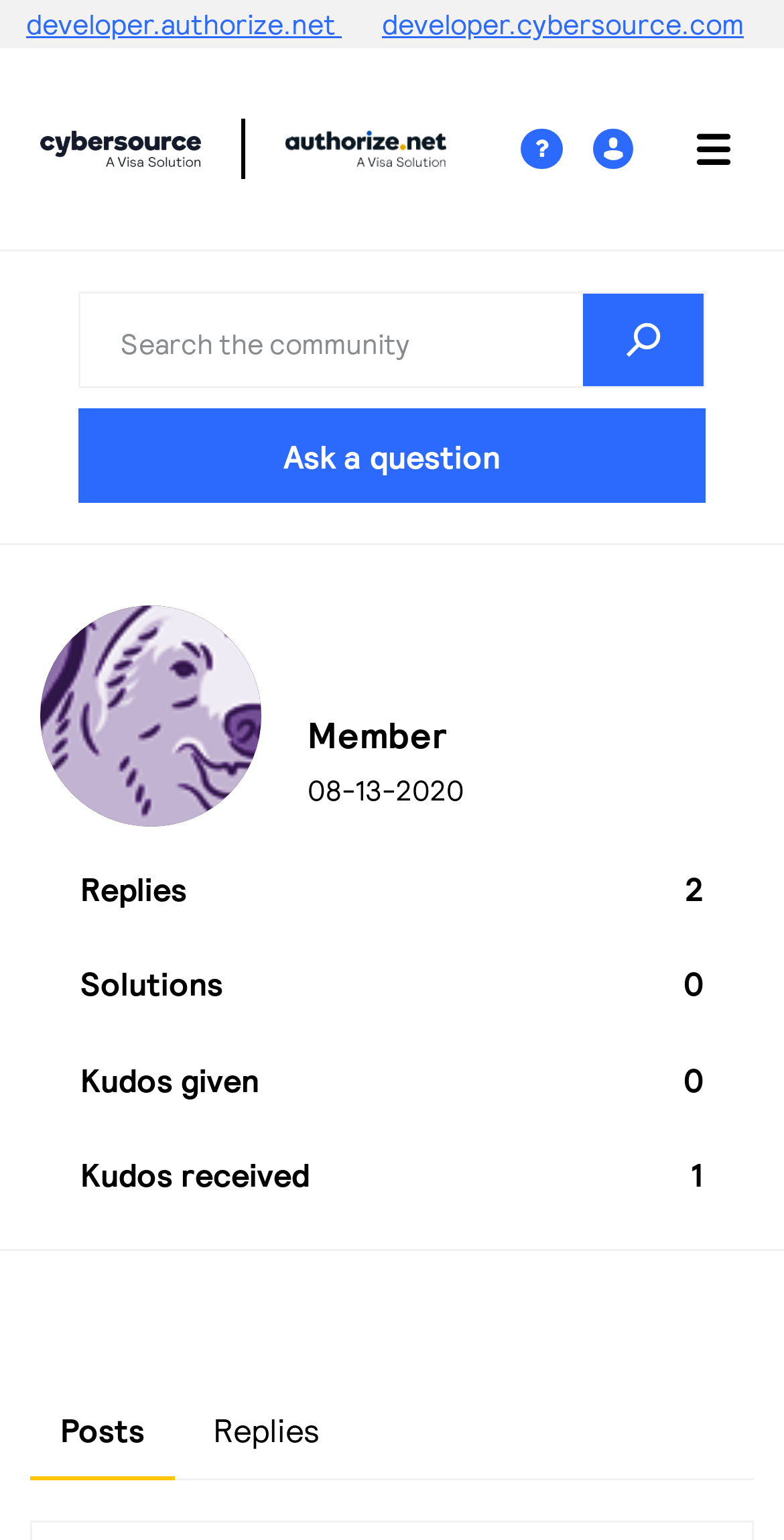What is the purpose of the button with the icon ''?
From the screenshot, provide a brief answer in one word or phrase.

Browse